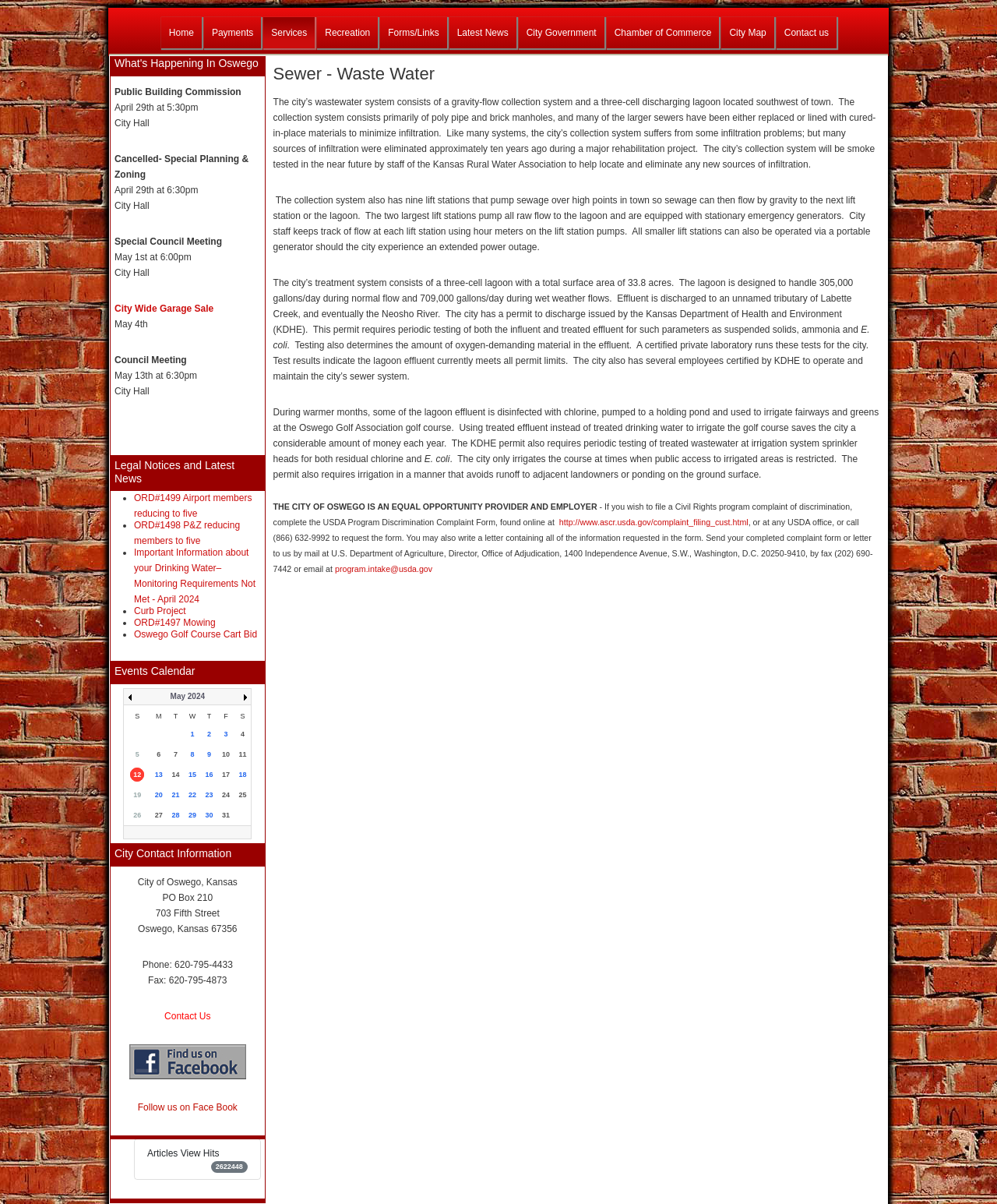Please find the bounding box for the following UI element description. Provide the coordinates in (top-left x, top-left y, bottom-right x, bottom-right y) format, with values between 0 and 1: Contact Us

None